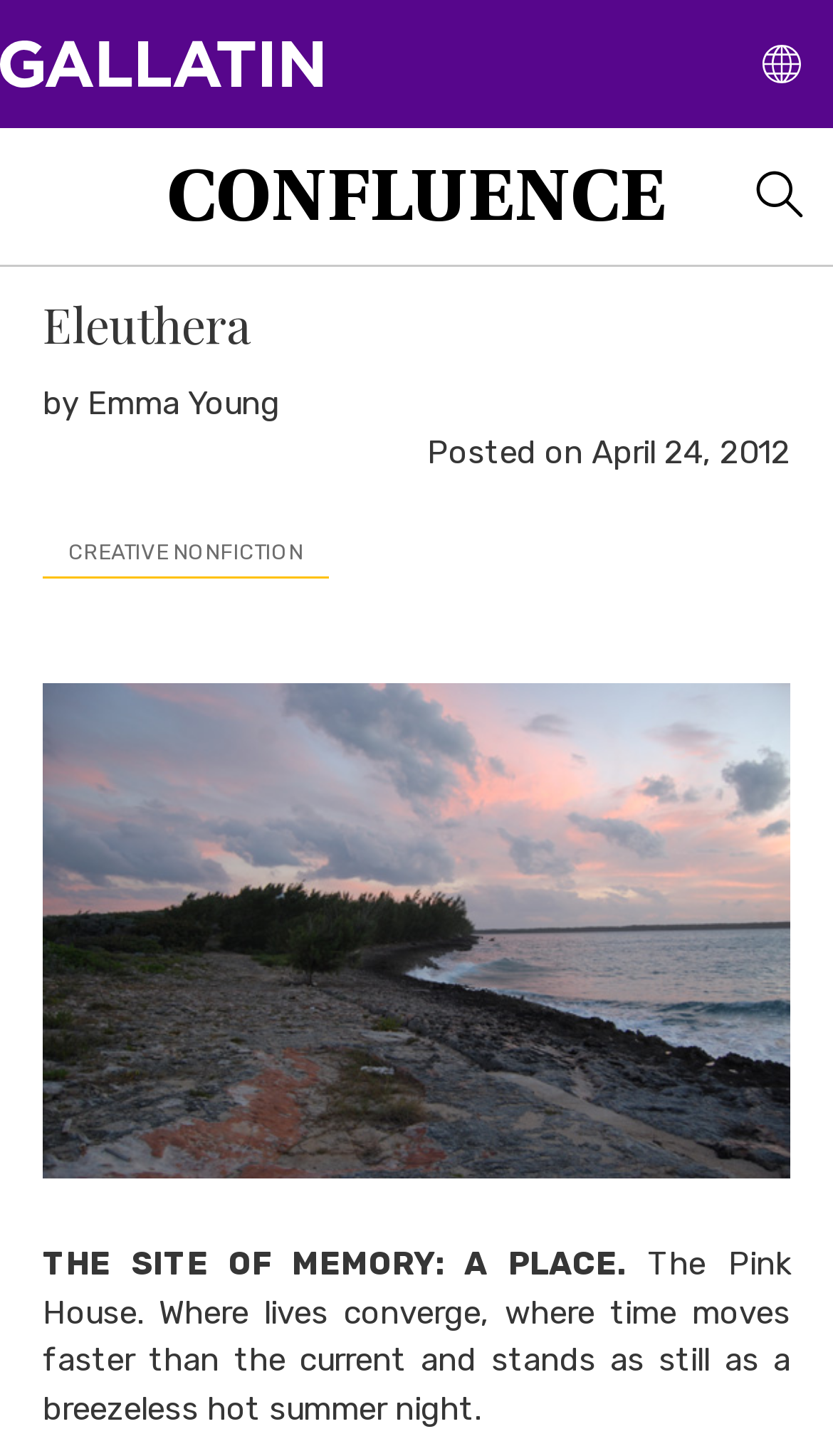Determine the bounding box coordinates of the clickable region to carry out the instruction: "Click the CONFLUENCE link".

[0.2, 0.113, 0.8, 0.166]